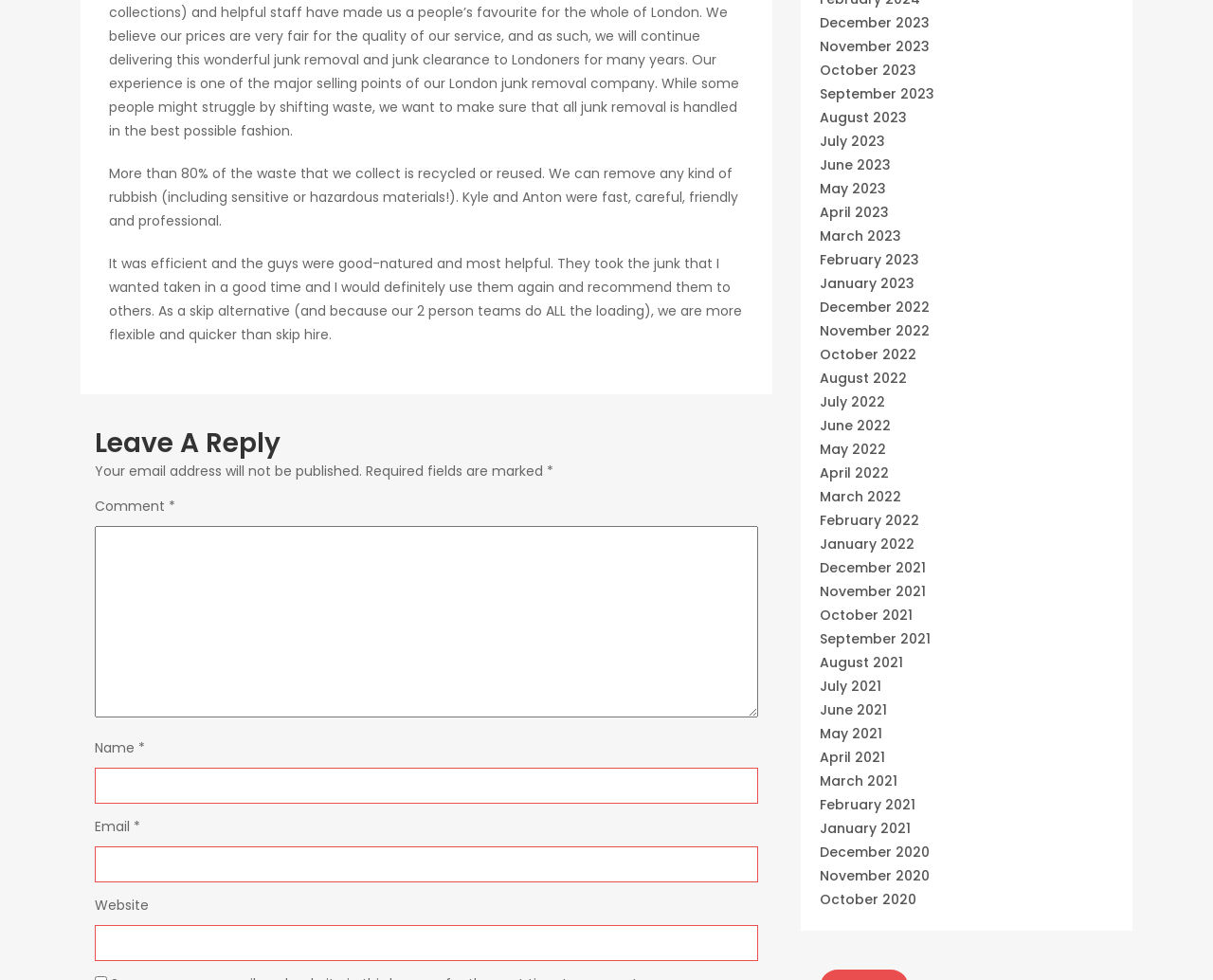Determine the bounding box coordinates of the clickable element necessary to fulfill the instruction: "Write a website URL". Provide the coordinates as four float numbers within the 0 to 1 range, i.e., [left, top, right, bottom].

[0.078, 0.944, 0.625, 0.98]